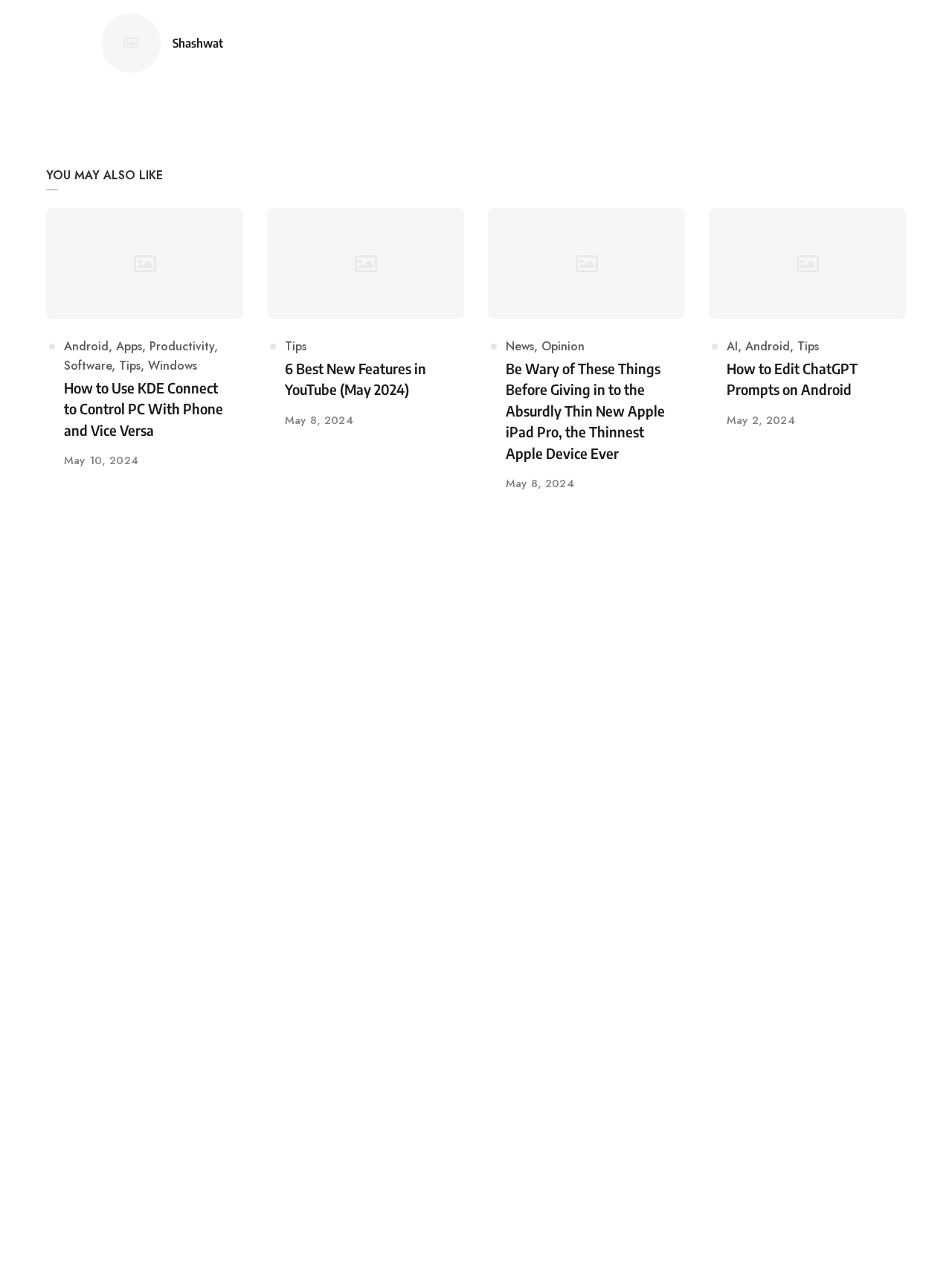Please find the bounding box coordinates for the clickable element needed to perform this instruction: "Switch to French".

None